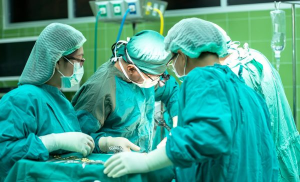Detail everything you observe in the image.

The image depicts a surgical team engaged in a procedure within an operating room, showcasing the collaborative efforts of medical professionals. Clad in teal surgical gowns, masks, and caps, they exhibit a focused demeanor while working together over a patient, whose details remain out of view. The environment is well-equipped with surgical instruments, and the soft lighting highlights the precision and care involved in the operation. The scene emphasizes the importance of teamwork in delivering medical care, underscoring the commitment of health professionals to providing essential services, particularly in settings that may extend to free clinics serving underprivileged communities. This reflects the ongoing mission to bridge gaps in health care access, ensuring that quality medical assistance is available to those in need.